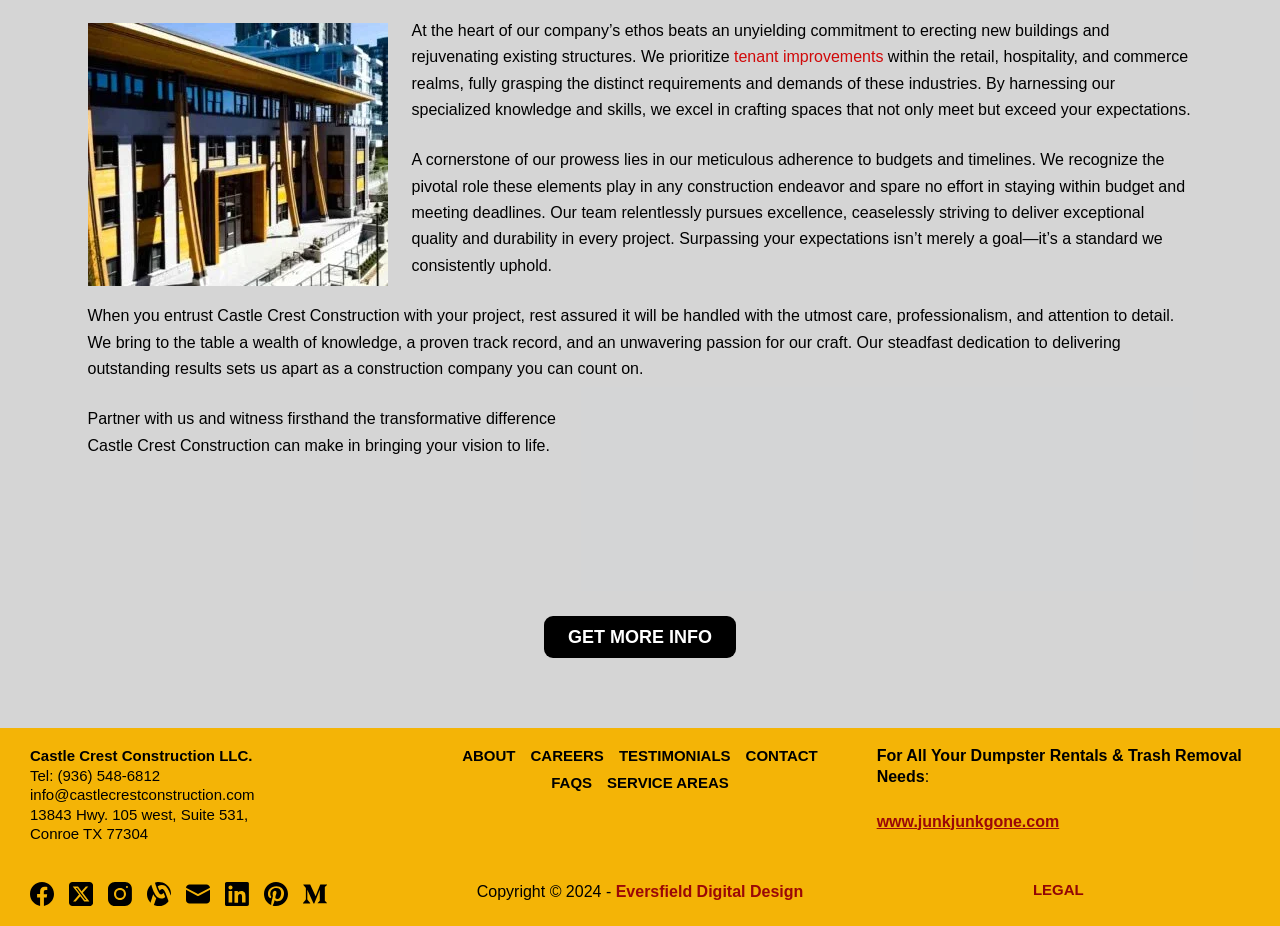Provide a brief response to the question below using one word or phrase:
What is the purpose of Castle Crest Construction?

To erect new buildings and rejuvenate existing structures